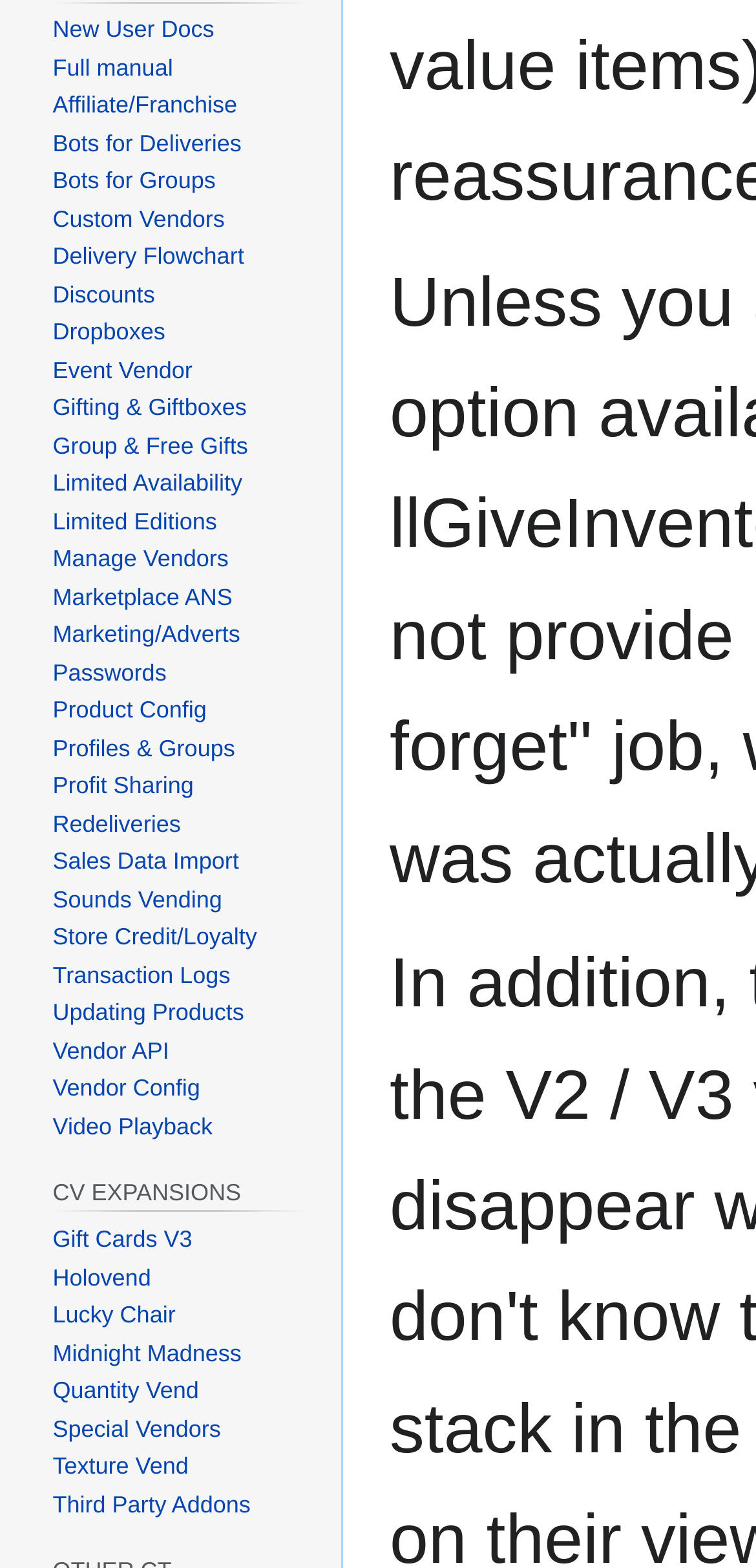Determine the bounding box coordinates of the clickable element to complete this instruction: "Check CV EXPANSIONS". Provide the coordinates in the format of four float numbers between 0 and 1, [left, top, right, bottom].

[0.049, 0.736, 0.406, 0.977]